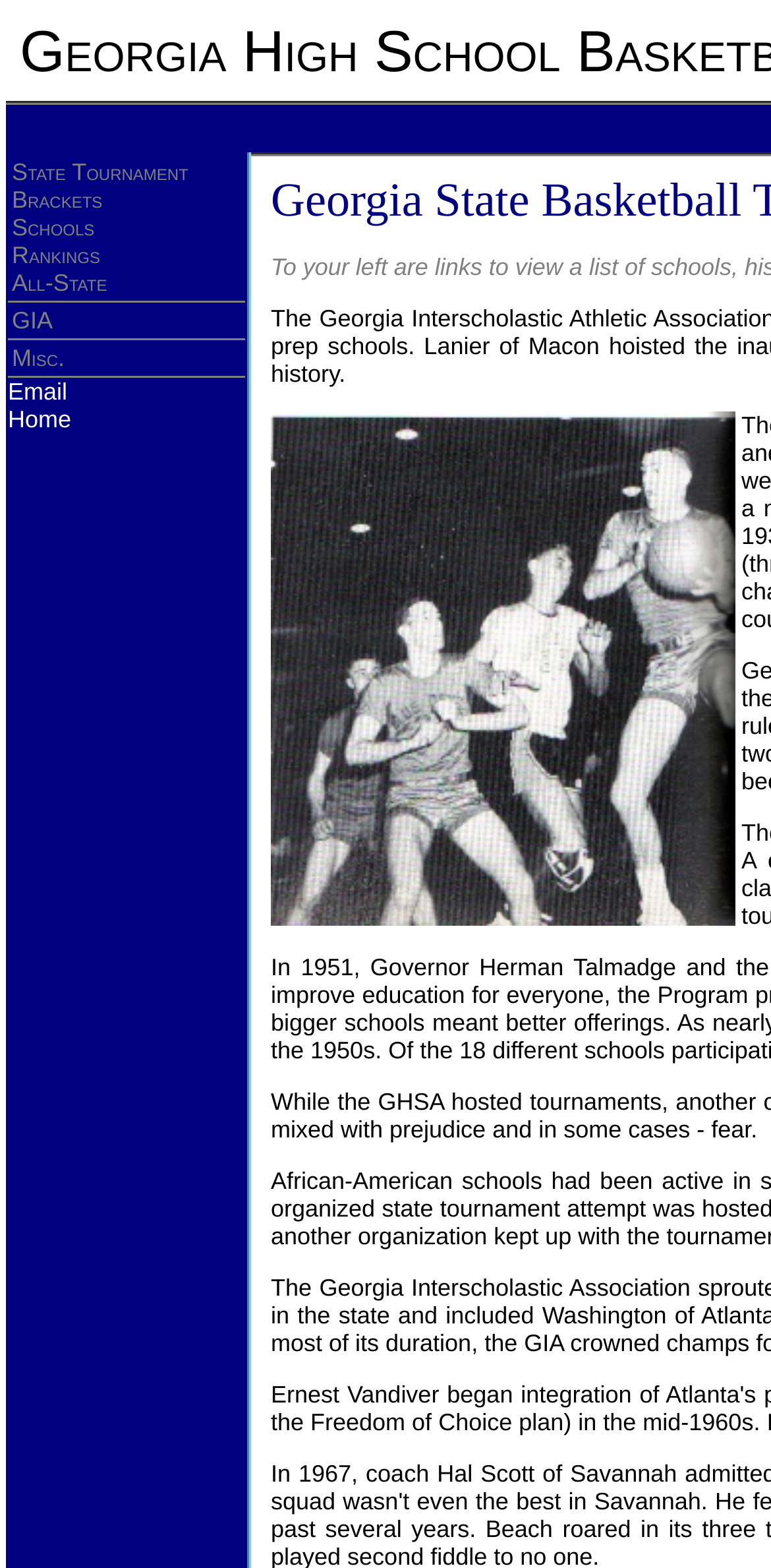Summarize the webpage with intricate details.

The webpage is about Georgia State Basketball Tournaments. At the top, there are seven links in a row, including "State Tournament", "Brackets", "Schools", "Rankings", "All-State", "GIA", and "Misc.". These links are aligned horizontally and are positioned near the top of the page. 

Below these links, there are two more links, "Email" and "Home", which are also aligned horizontally and are positioned near the bottom of the top section of the page.

The main content of the page is an image that takes up most of the page, spanning from the top-left to the bottom-right. The image is likely a visual representation of the basketball tournament, possibly a bracket or a graphic related to the tournament.